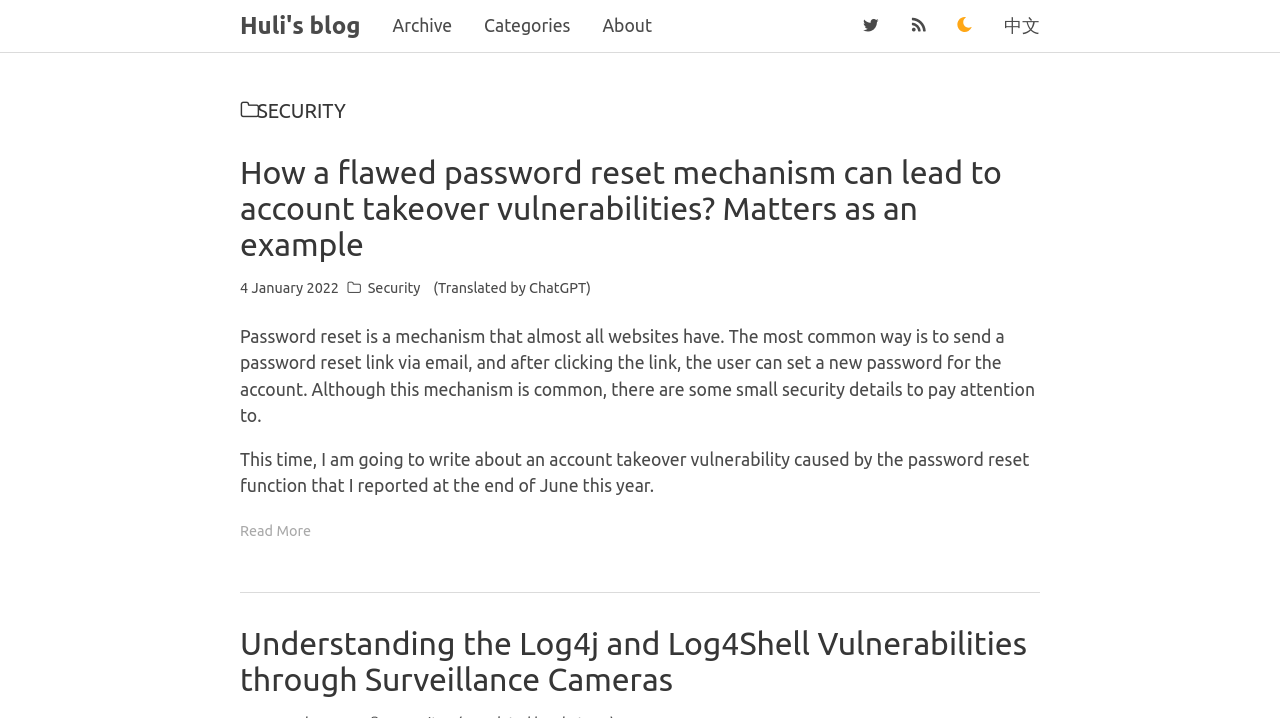Specify the bounding box coordinates of the element's region that should be clicked to achieve the following instruction: "Enter your name". The bounding box coordinates consist of four float numbers between 0 and 1, in the format [left, top, right, bottom].

None